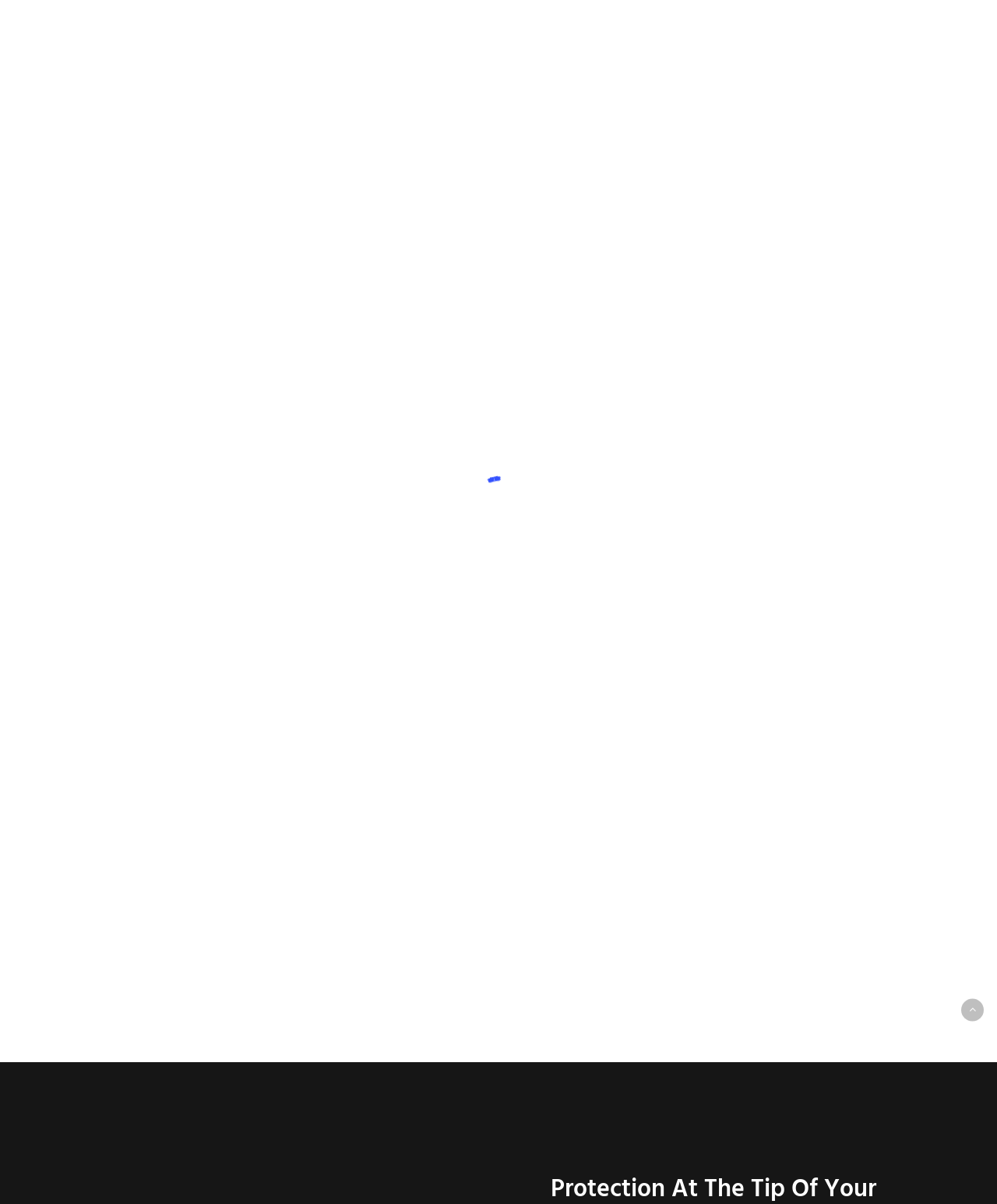Please find the bounding box coordinates of the section that needs to be clicked to achieve this instruction: "search for something".

[0.039, 0.053, 0.961, 0.091]